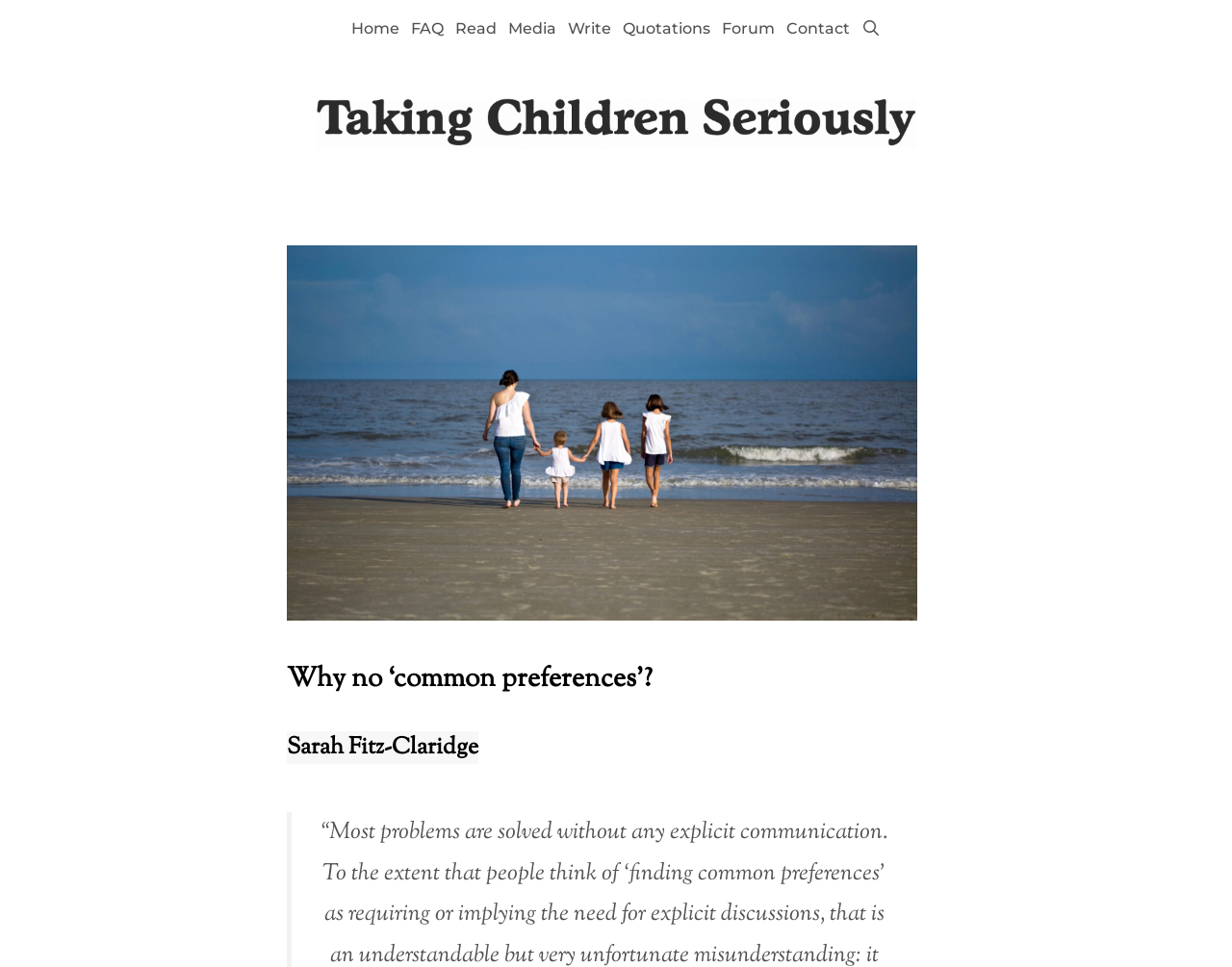What is the name of the website?
Offer a detailed and full explanation in response to the question.

The name of the website can be found in the banner section, which is located at the top of the webpage. The banner contains a link with the text 'Taking Children Seriously', which is also the title of the website.